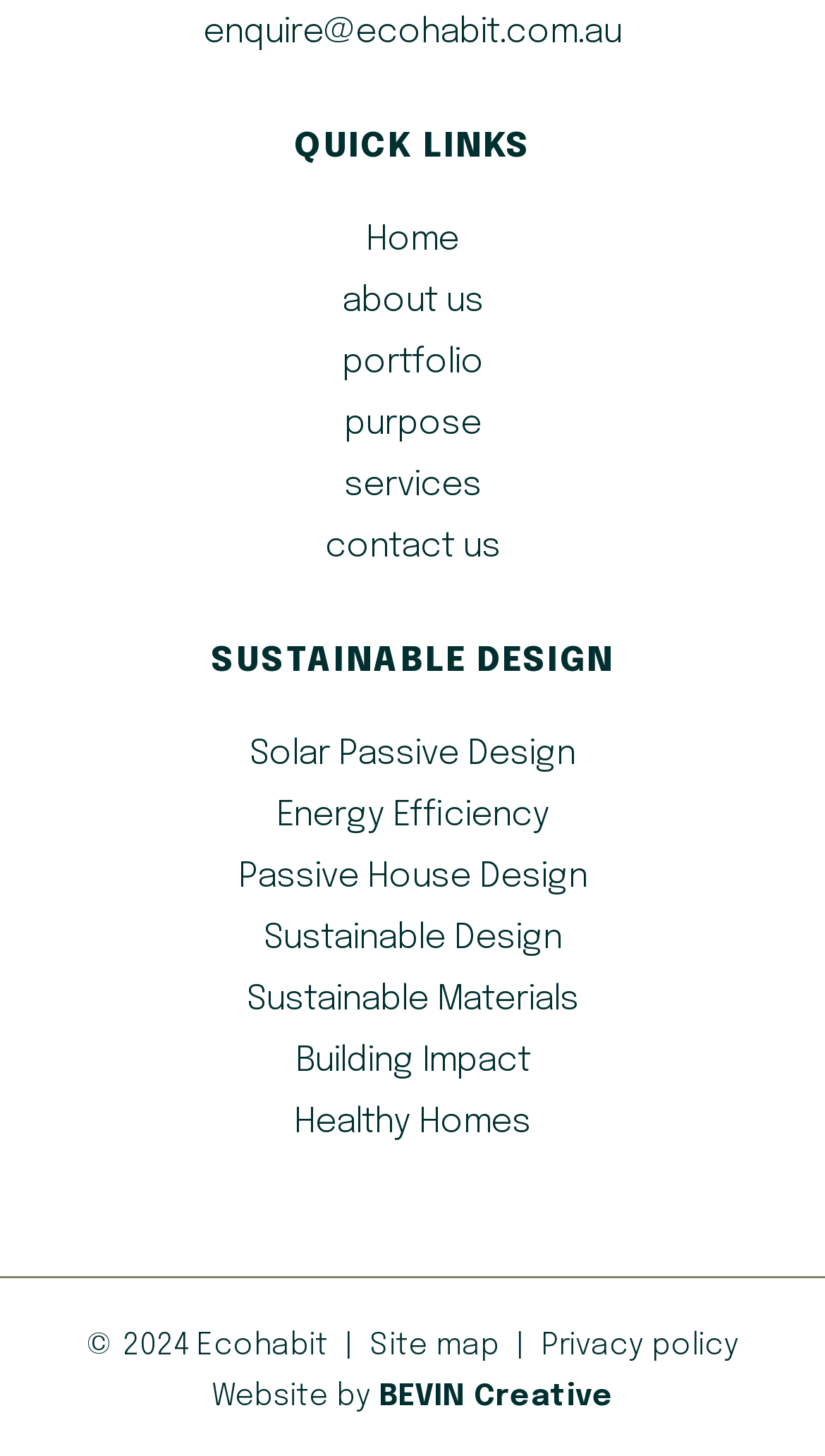Please locate the bounding box coordinates of the element that needs to be clicked to achieve the following instruction: "View the site map". The coordinates should be four float numbers between 0 and 1, i.e., [left, top, right, bottom].

[0.449, 0.914, 0.605, 0.934]